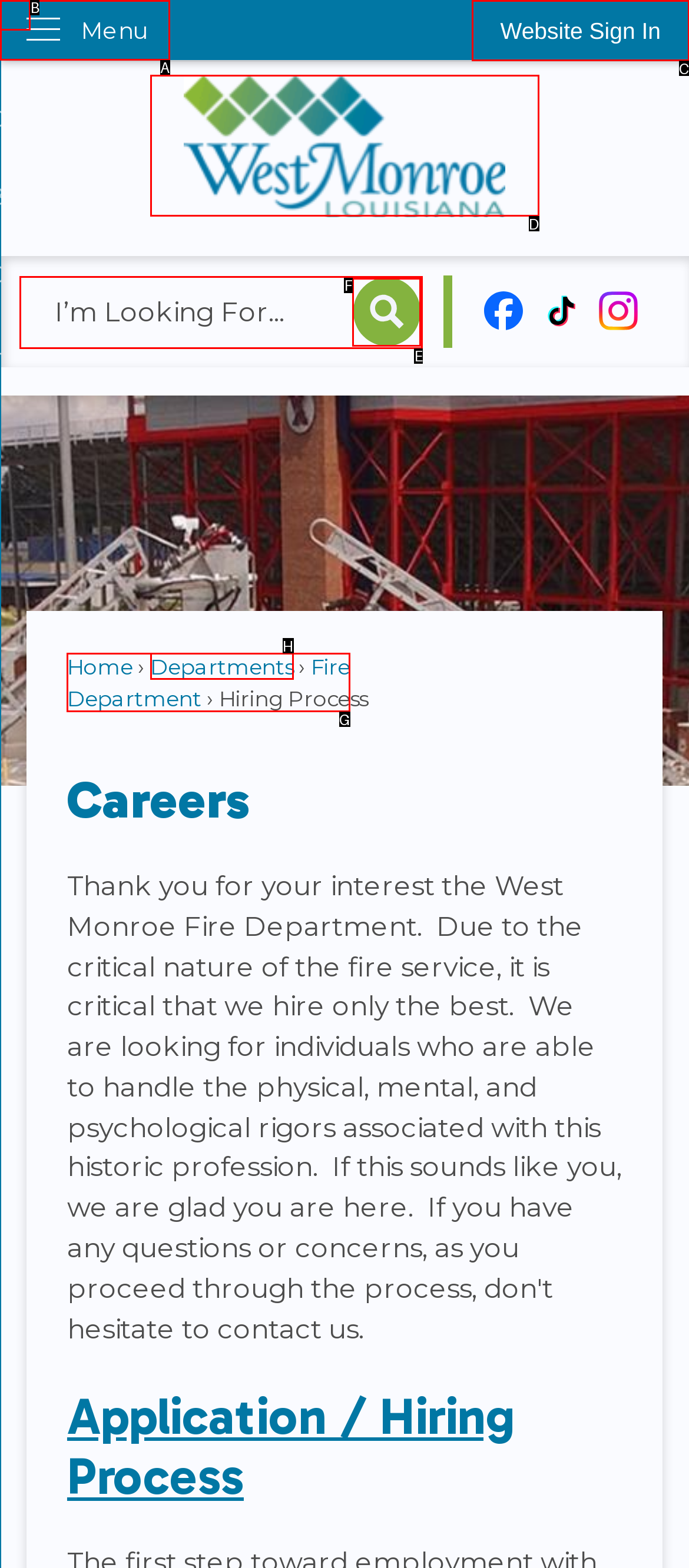Identify the correct UI element to click on to achieve the task: Sign in to the website. Provide the letter of the appropriate element directly from the available choices.

C